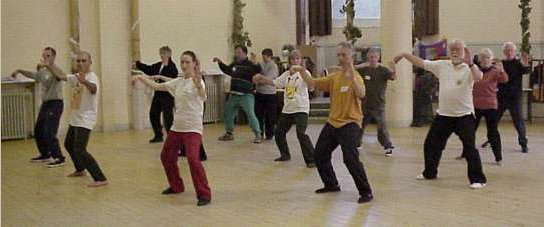Explain the image with as much detail as possible.

The image captures a dynamic moment during a Taiji class, showcasing a group of diverse students engaged in practice. In a spacious indoor setting with wooden flooring, the participants, both men and women, are positioned in a line, replicating synchronized movements. Their attire varies, with some wearing loose-fitting clothing suitable for martial arts, emphasizing comfort and flexibility. The instructor, possibly Karen, stands among her students, guiding them with expressions of focus and determination. The atmosphere reflects a sense of camaraderie and learning as the students immerse themselves in the graceful and flowing movements of Taiji. This image illustrates not only their commitment to mastering the art but also the joy of building connections within the Taiji community, as highlighted by their shared experiences and efforts in learning together.